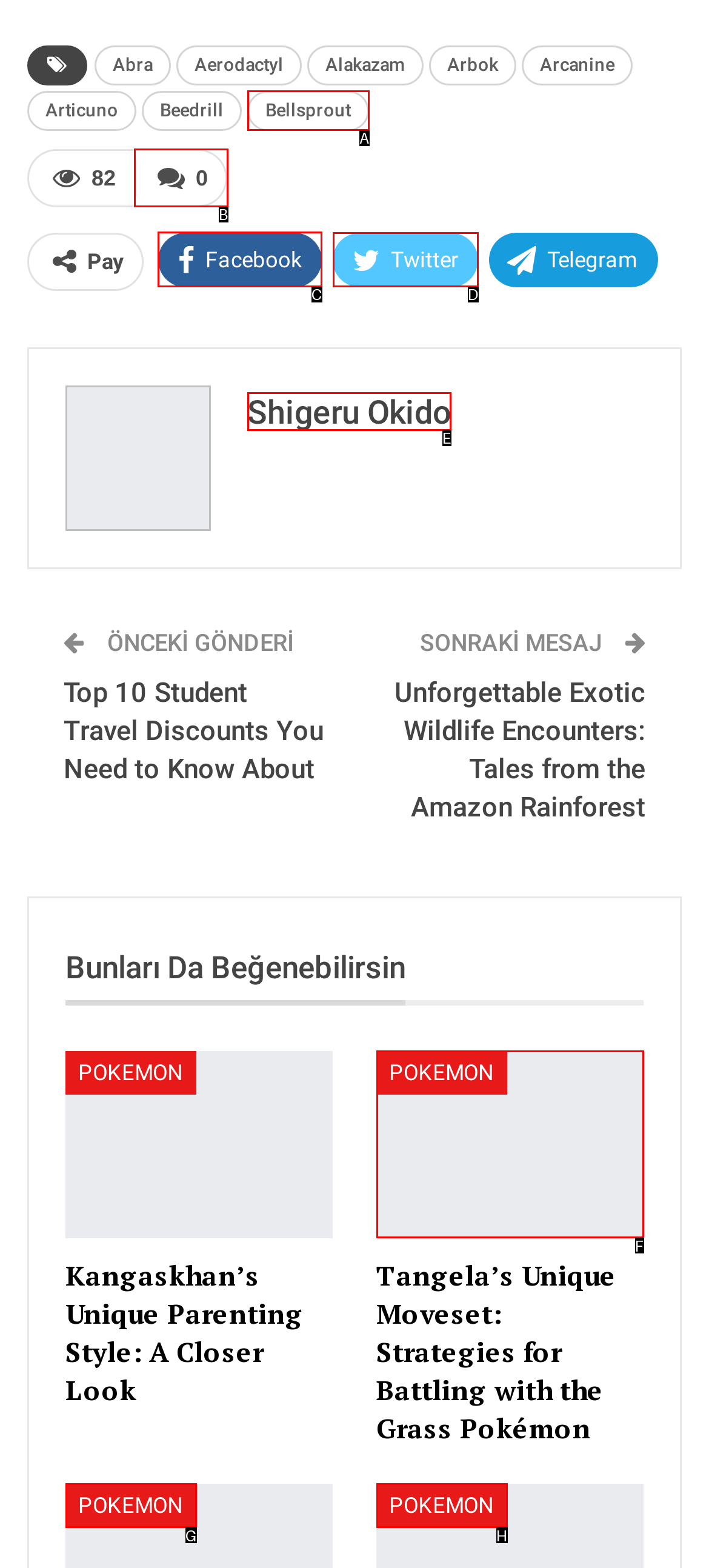Given the task: Click on Facebook, point out the letter of the appropriate UI element from the marked options in the screenshot.

C